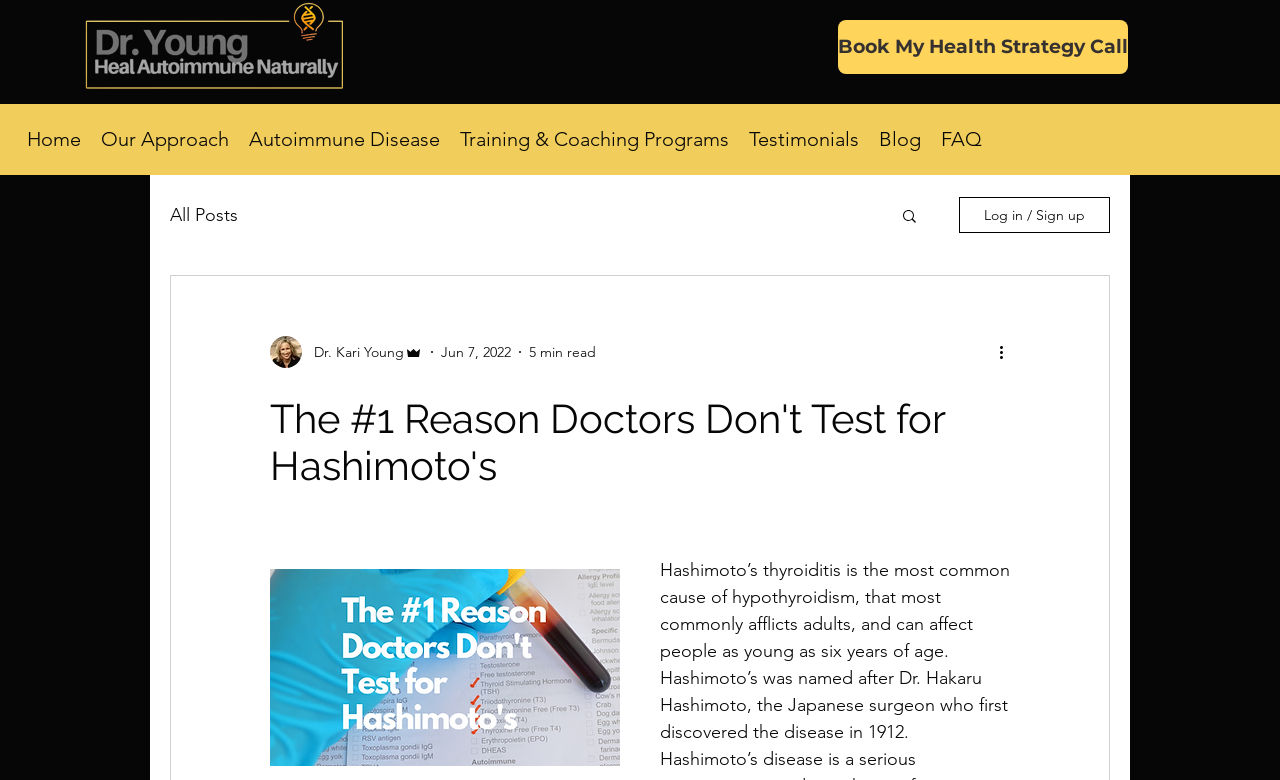What is the date of the article?
Give a single word or phrase answer based on the content of the image.

Jun 7, 2022